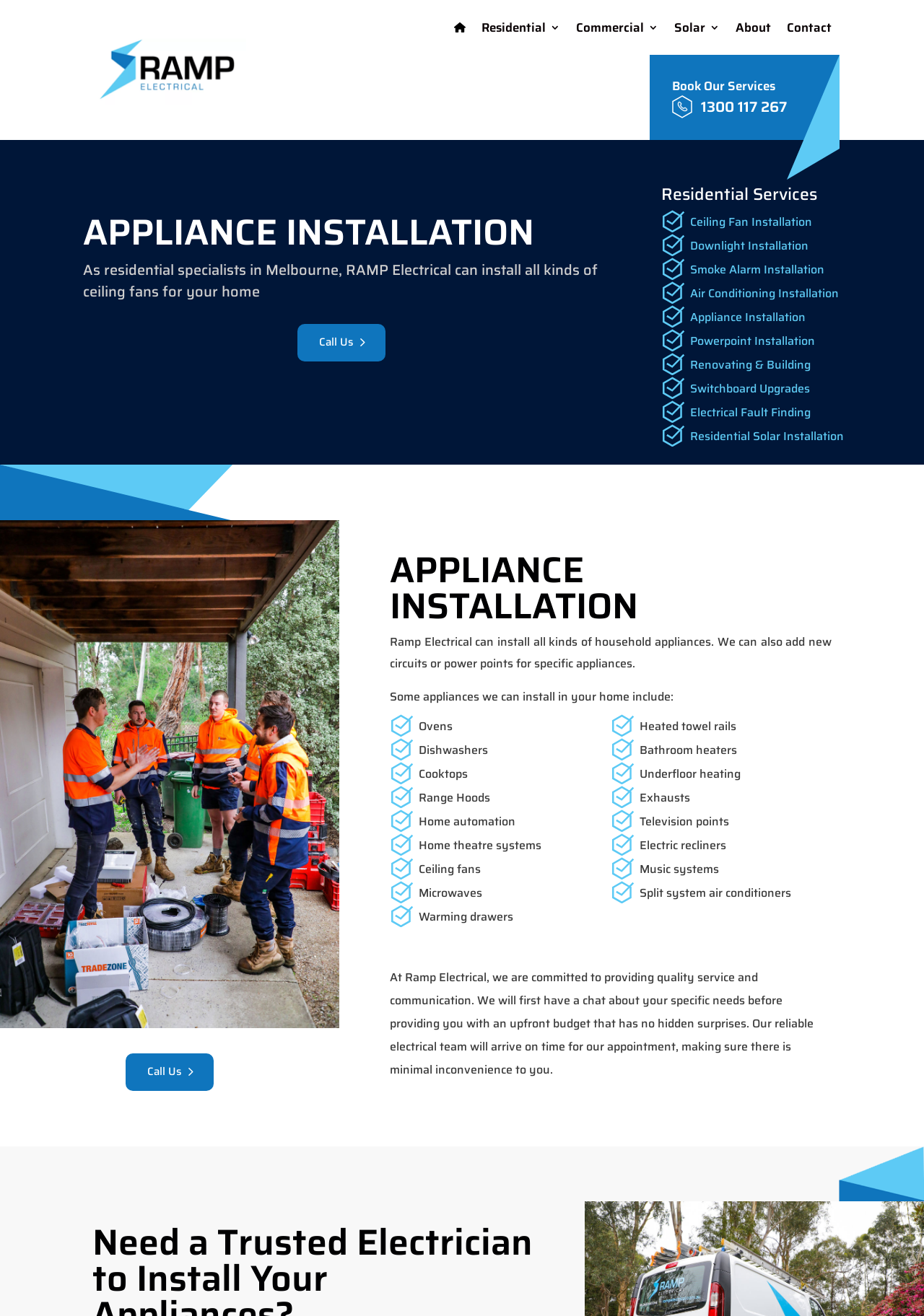Please identify the bounding box coordinates of the area I need to click to accomplish the following instruction: "Click on the 'Call Us' button".

[0.321, 0.246, 0.417, 0.274]